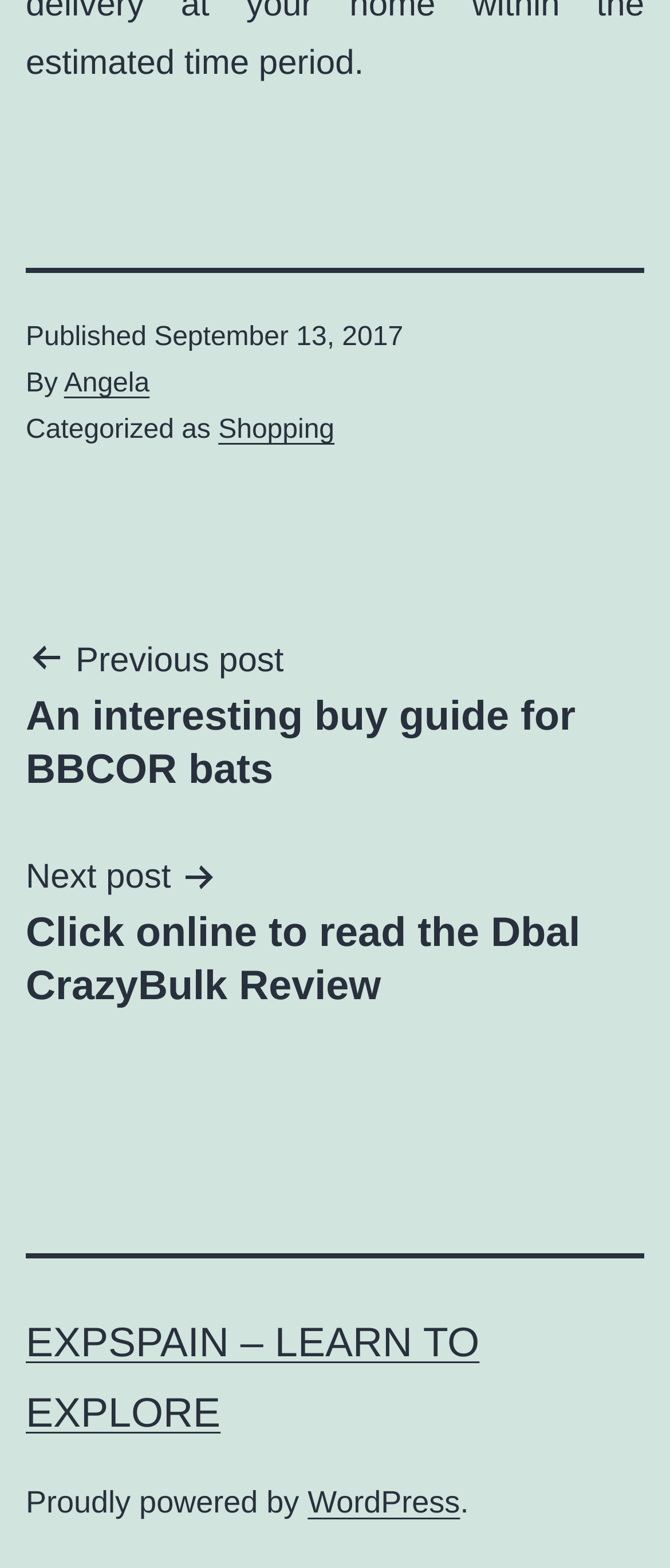What is the category of the post?
Answer with a single word or short phrase according to what you see in the image.

Shopping